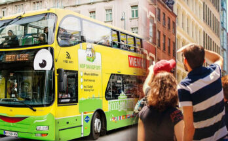Illustrate the image with a detailed caption.

The image captures a vibrant scene of a double-decker sightseeing bus prominently displaying a playful design, complete with a smiling face and bright green color, making it an eye-catching transportation option for city exploration. In the foreground, two people—one with a red hat and another with dark hair—are seen gesturing towards the bus, likely excited about the sightseeing opportunities it presents. This image embodies the joy of urban adventure and is centered around the theme of "Sightseeing Bus vs. Walking Tours," highlighting different ways to experience the attractions of a city. The architectural backdrop, typical of city streets, hints at the blend of excitement and urban charm that accompanies sightseeing tours.